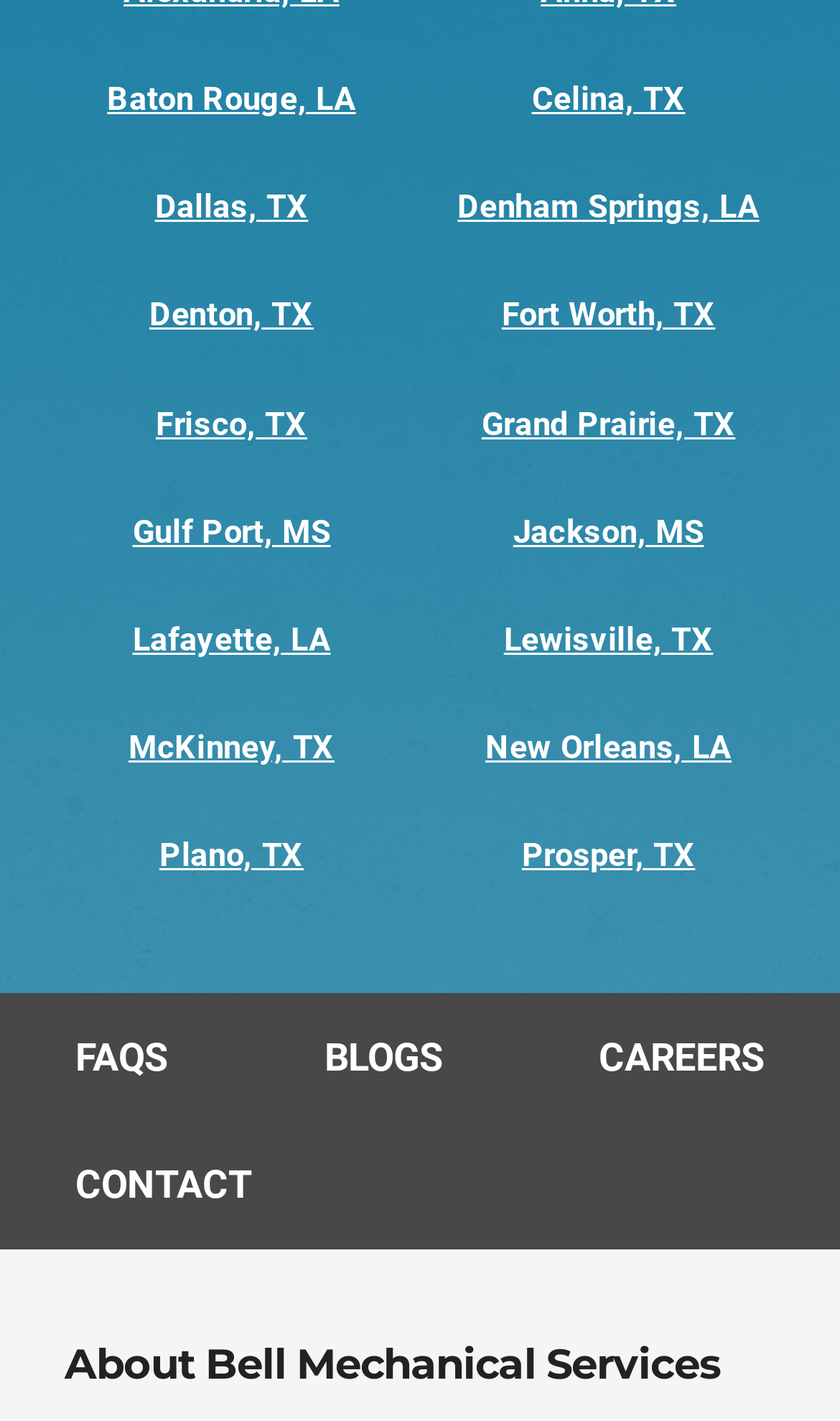From the screenshot, find the bounding box of the UI element matching this description: "Blogs". Supply the bounding box coordinates in the form [left, top, right, bottom], each a float between 0 and 1.

[0.296, 0.698, 0.617, 0.789]